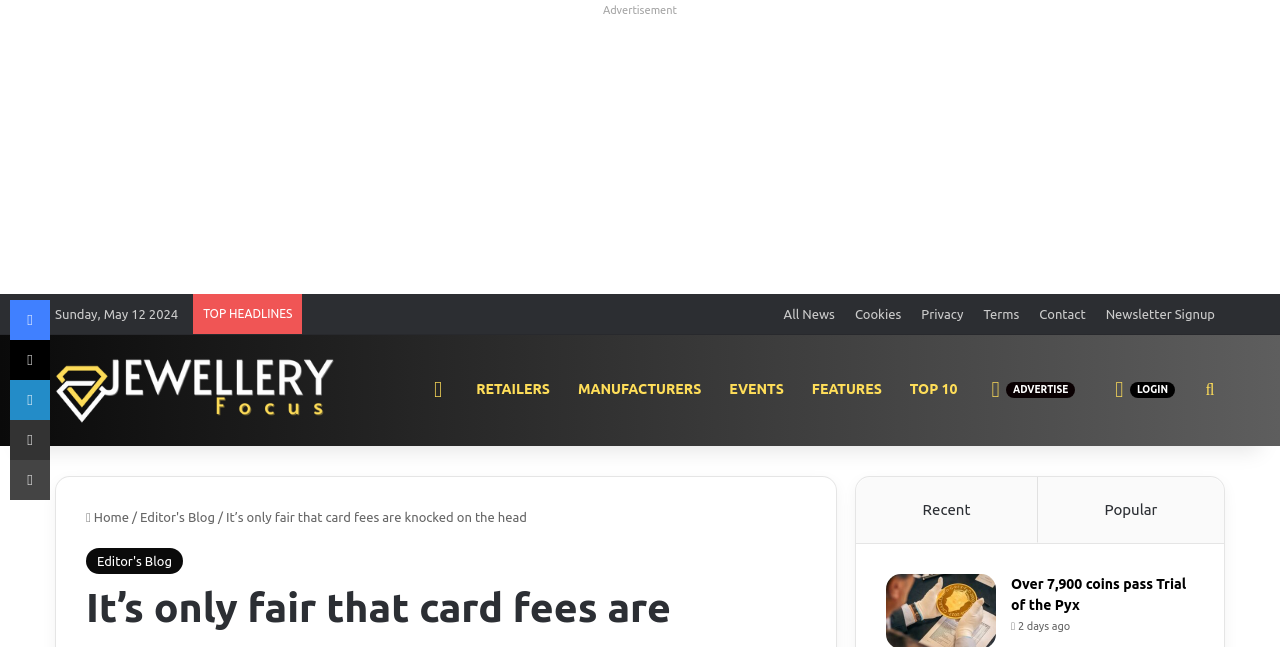Please determine the heading text of this webpage.

It’s only fair that card fees are knocked on the head